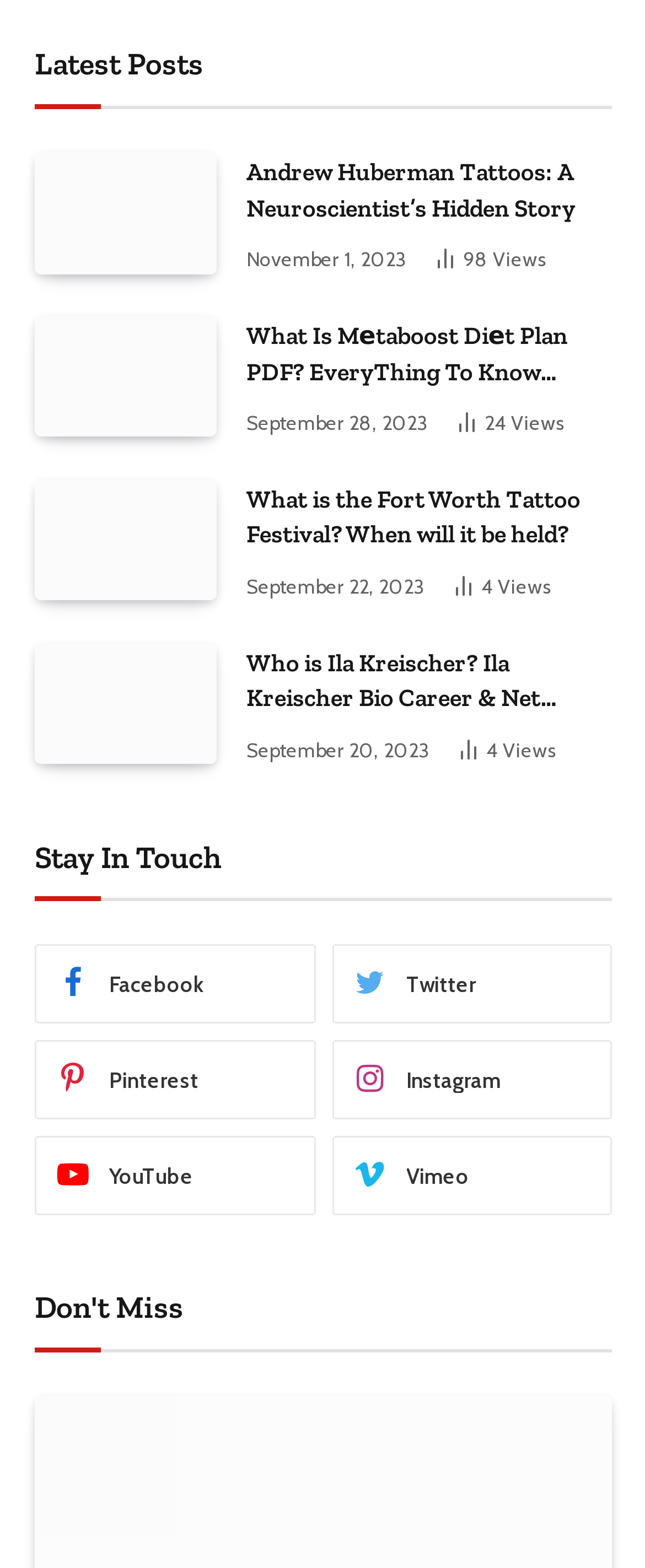What is the purpose of the 'Article Views' metric on this webpage?
Provide a well-explained and detailed answer to the question.

The webpage displays an 'Article Views' metric alongside each article, which appears to be a counter showing the number of times each article has been viewed. The purpose of this metric is likely to indicate the popularity of each article, allowing readers to gauge the interest and engagement of other users.